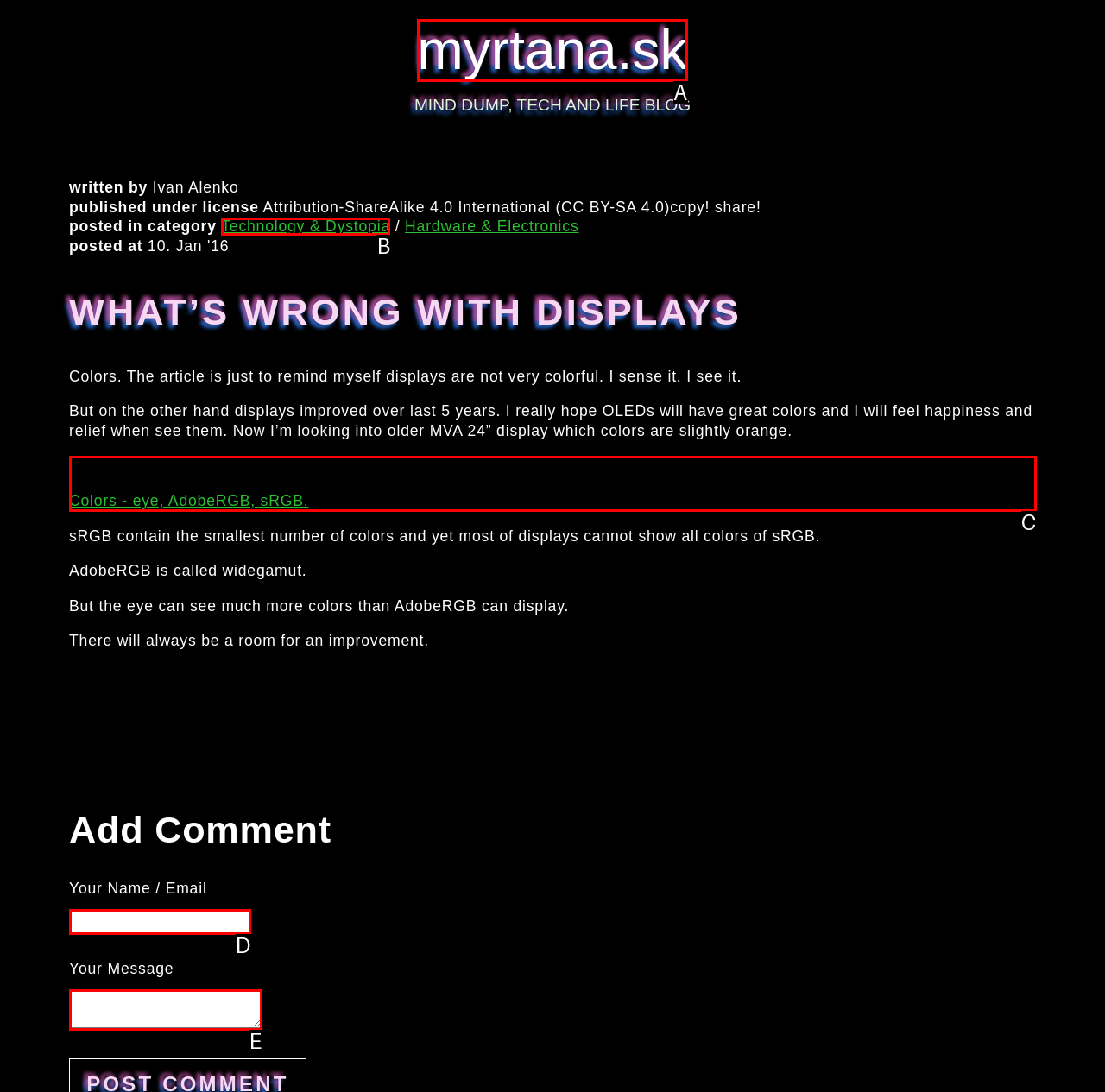Match the description: name="oni_sorceress_content_comment[poster_name]" to the appropriate HTML element. Respond with the letter of your selected option.

D